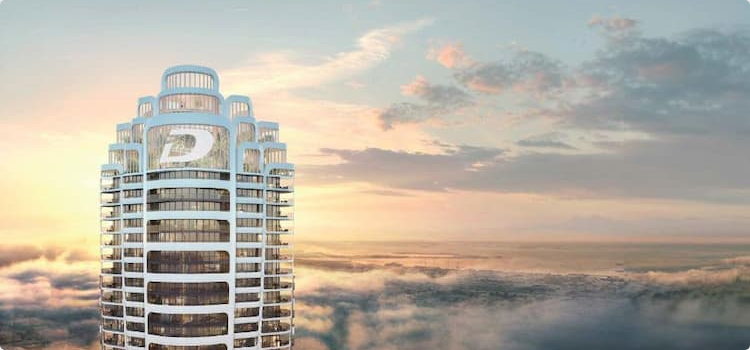Illustrate the scene in the image with a detailed description.

The image showcases the striking architectural design of the "Volta by Damac" residential tower, situated in the heart of Downtown Dubai. The tower features a modern and elegant exterior, characterized by its smooth curves and expansive glass windows, which offer breathtaking views of the surrounding skyline. Bathed in the warm glow of a sunset, the building stands tall amidst a sea of clouds, symbolizing luxury and sophistication. This iconic structure is part of Damac Properties' prestigious portfolio, promising an unparalleled lifestyle for its residents with meticulously designed living spaces and top-tier amenities. The sleek logo prominently displayed on the facade adds a touch of branding to this architectural marvel, emphasizing its status within the luxury real estate market.